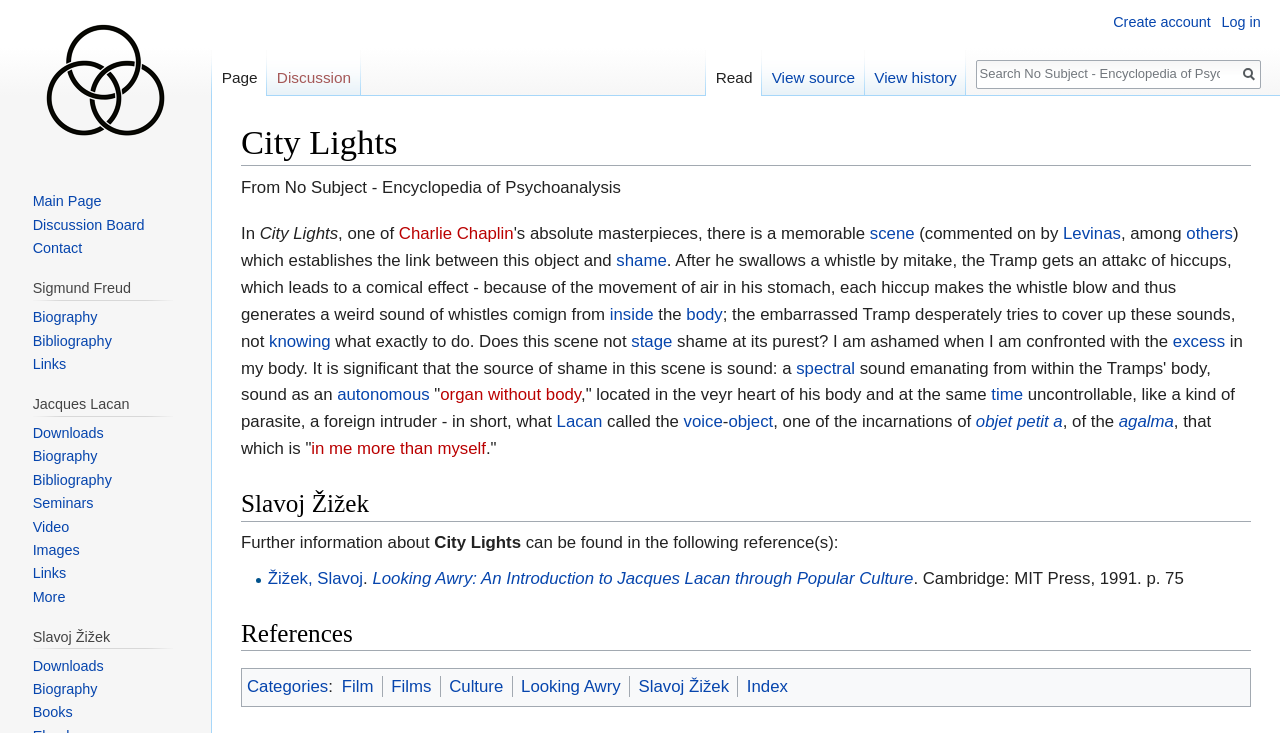Provide your answer to the question using just one word or phrase: What is the concept discussed in relation to the Tramp's hiccups in the film?

shame